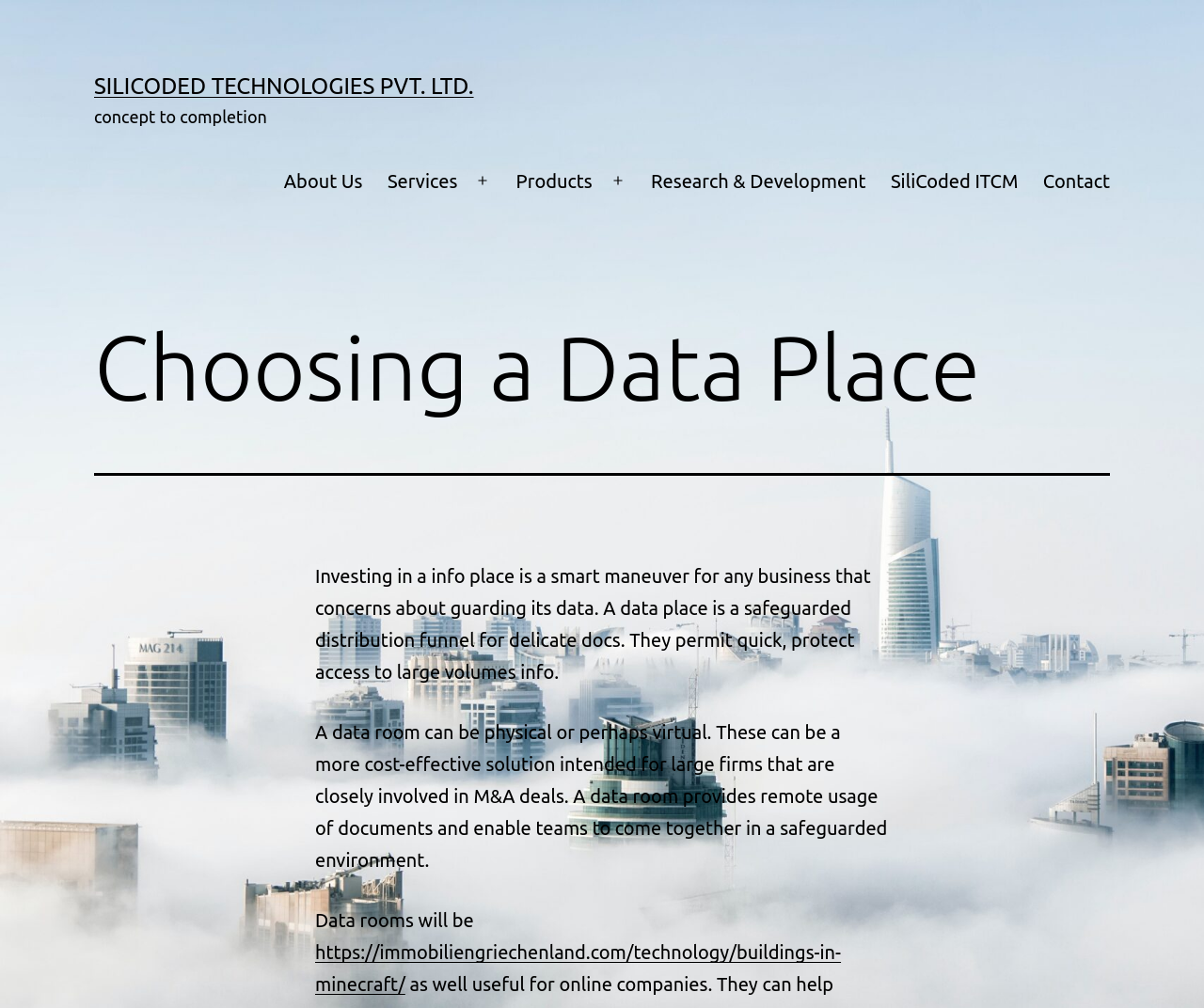Find the bounding box coordinates of the element to click in order to complete the given instruction: "Search for something."

None